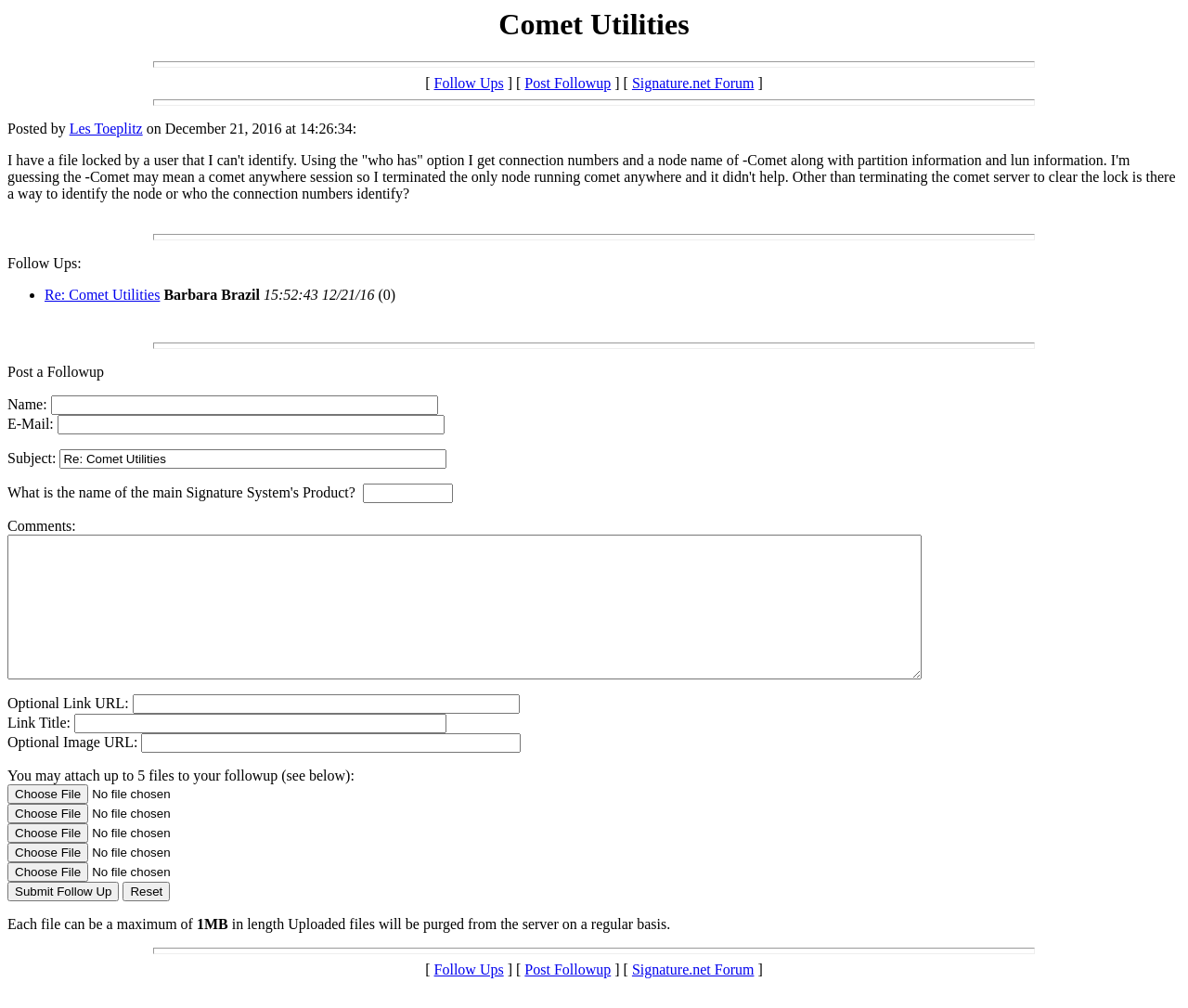Determine the bounding box coordinates for the clickable element required to fulfill the instruction: "Enter your email in the 'E-Mail' field". Provide the coordinates as four float numbers between 0 and 1, i.e., [left, top, right, bottom].

[0.048, 0.412, 0.374, 0.431]